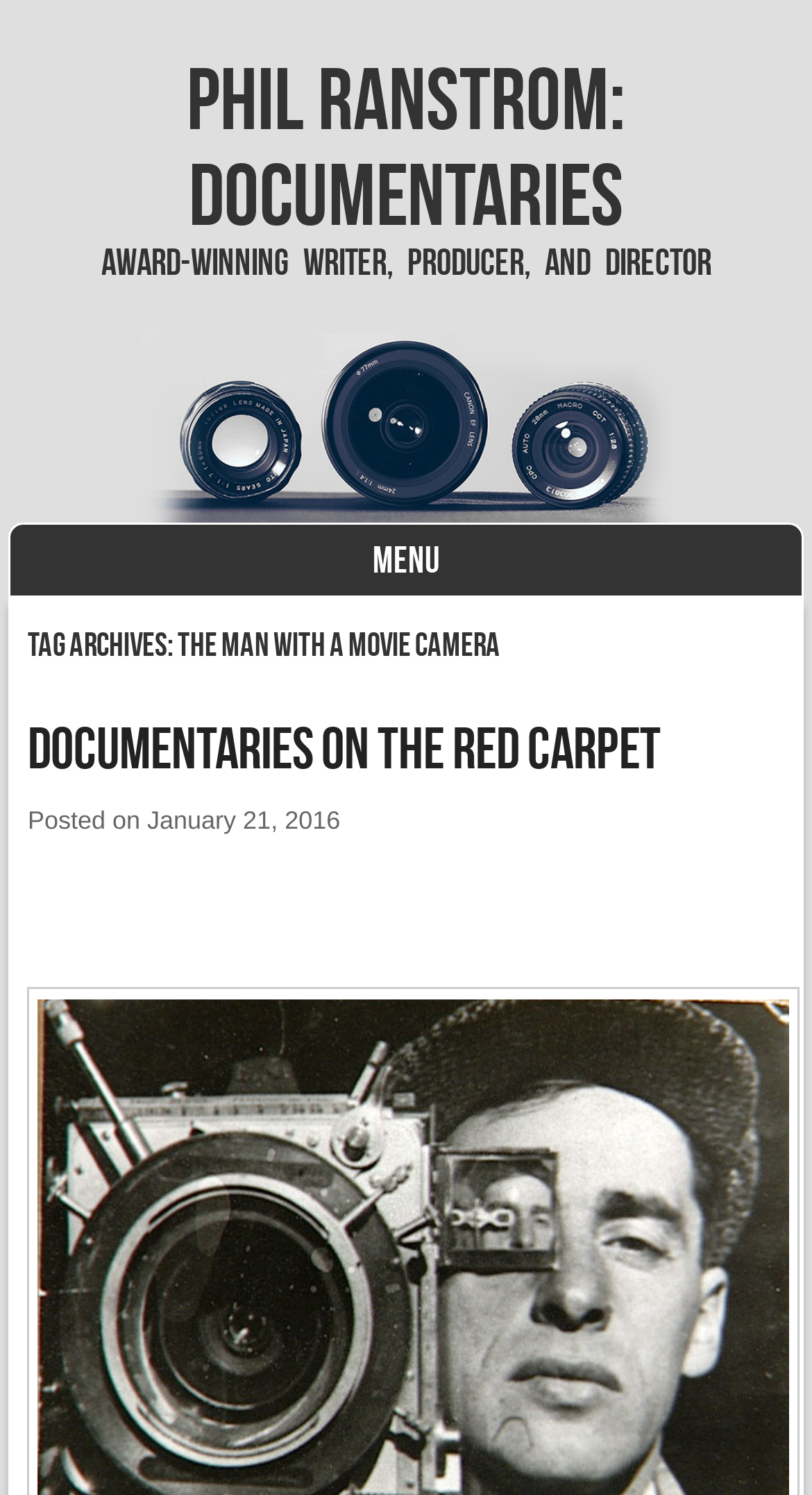Give a concise answer using only one word or phrase for this question:
What is the title of the documentary?

The Man with a Movie Camera